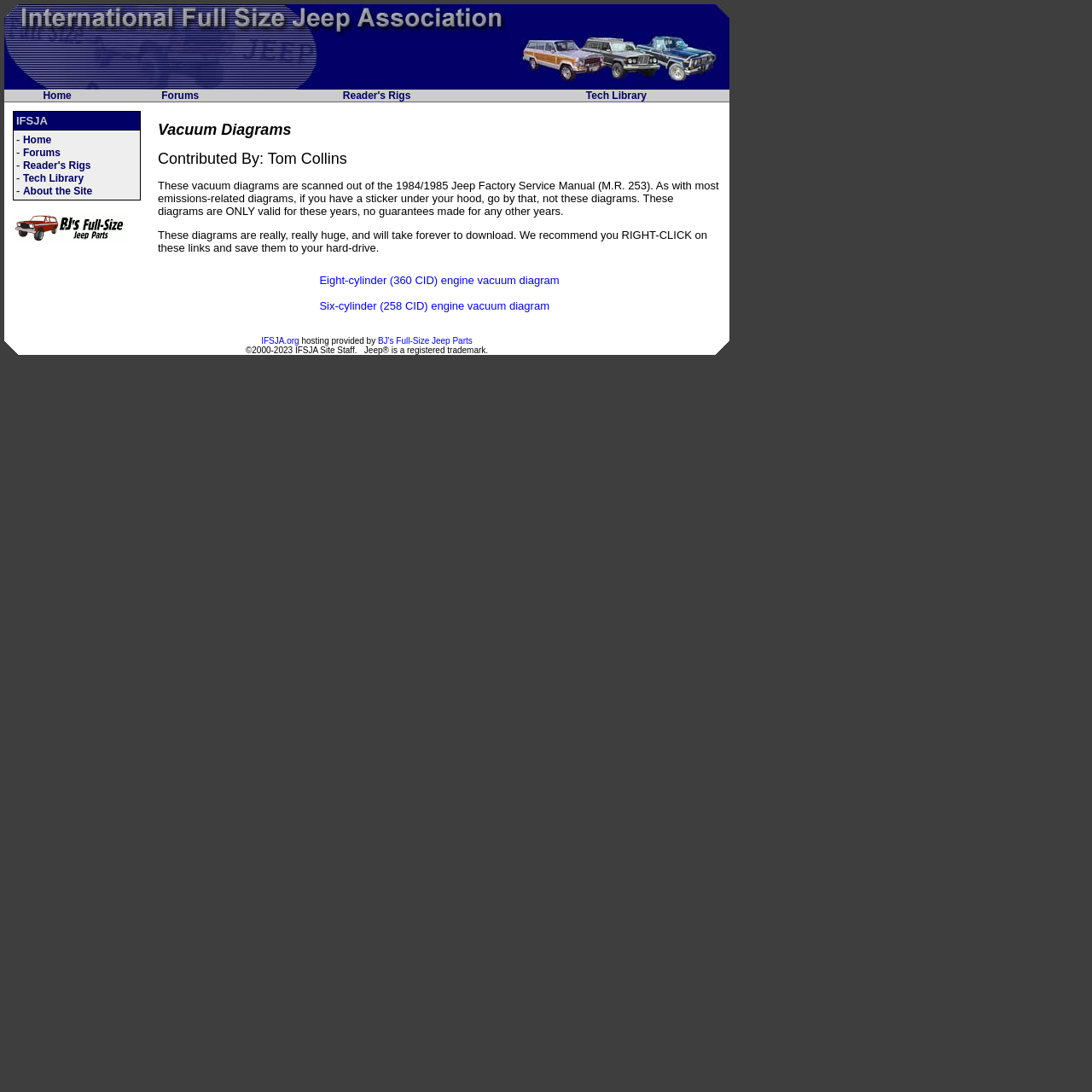Provide the bounding box coordinates of the area you need to click to execute the following instruction: "Visit Reader's Rigs".

[0.314, 0.082, 0.376, 0.093]